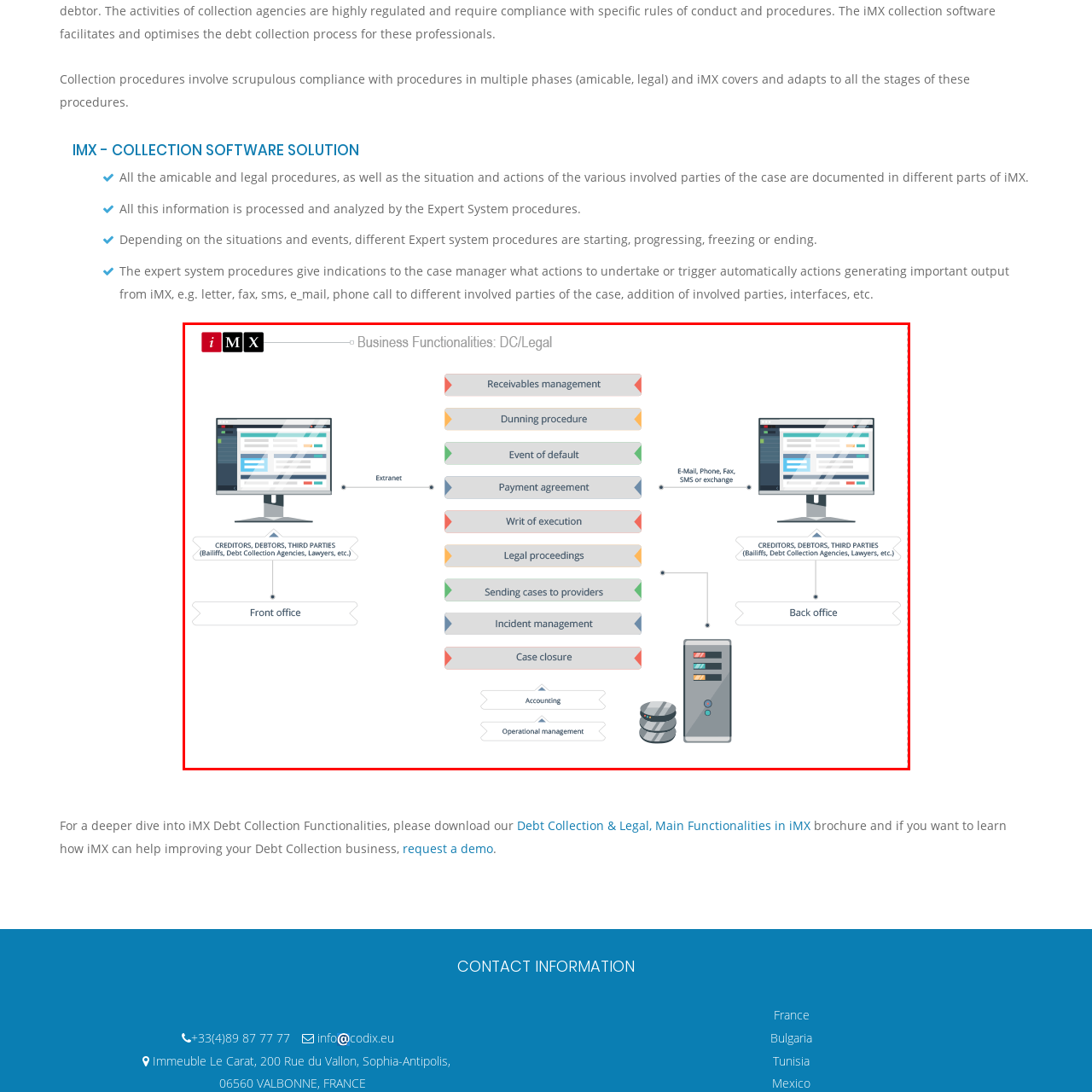Observe the image inside the red bounding box and answer briefly using a single word or phrase: What is the purpose of the extranet in the schema?

Interconnects Front and Back Office